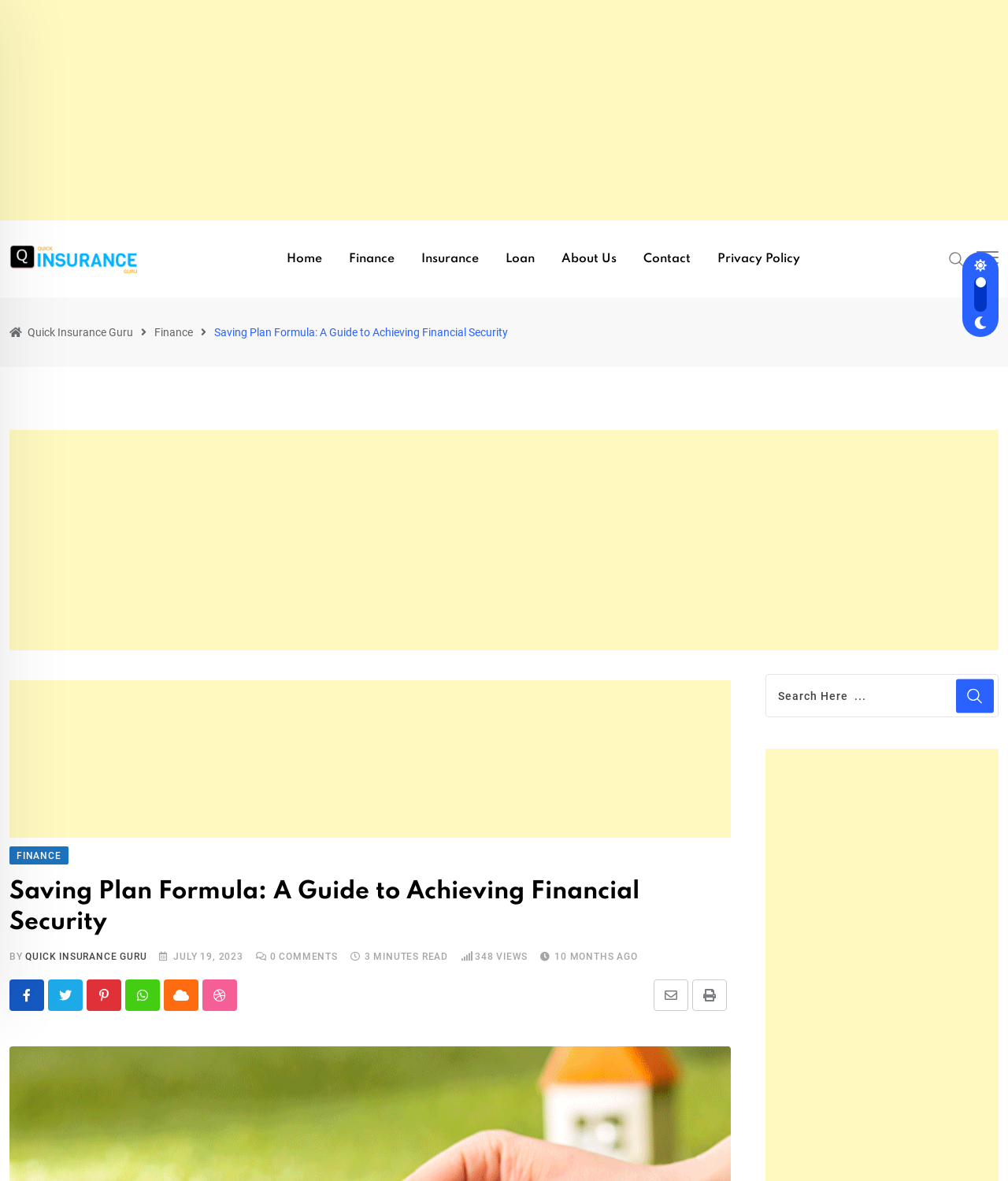Please indicate the bounding box coordinates for the clickable area to complete the following task: "Click on the 'Contact' link". The coordinates should be specified as four float numbers between 0 and 1, i.e., [left, top, right, bottom].

[0.626, 0.187, 0.696, 0.252]